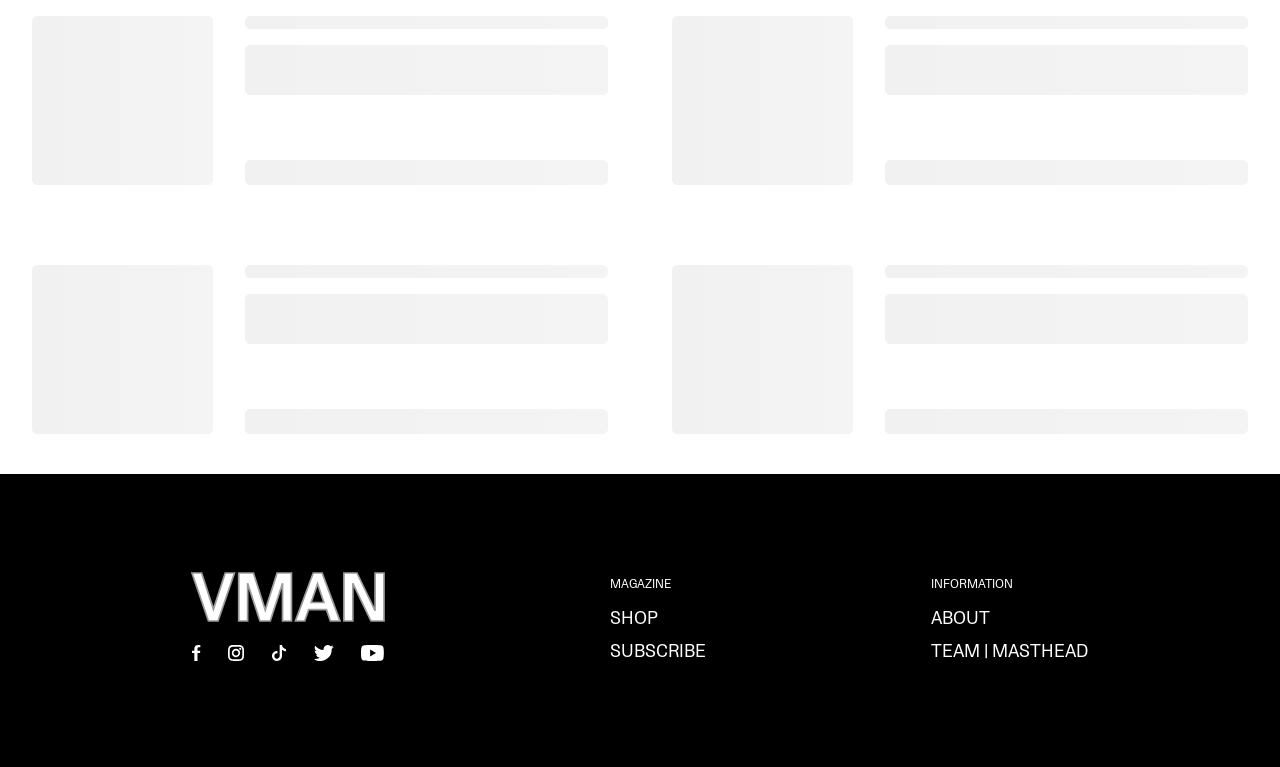What is the purpose of the 'SUBSCRIBE' link?
From the details in the image, provide a complete and detailed answer to the question.

The 'SUBSCRIBE' link is located at coordinates [0.476, 0.836, 0.551, 0.863], and its purpose is likely to allow users to subscribe to the magazine, possibly to receive regular updates or newsletters.